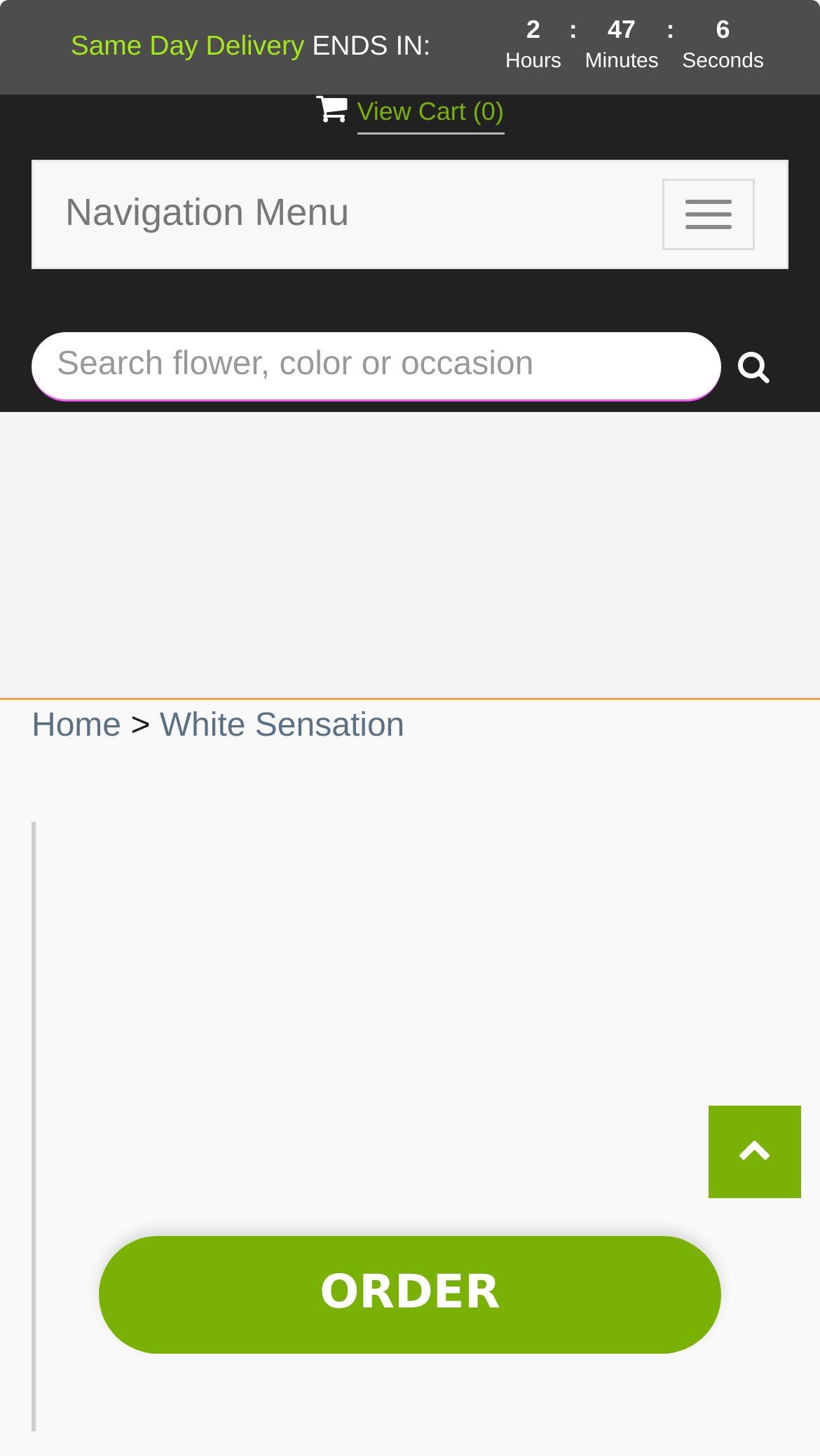Specify the bounding box coordinates of the element's region that should be clicked to achieve the following instruction: "Toggle navigation". The bounding box coordinates consist of four float numbers between 0 and 1, in the format [left, top, right, bottom].

[0.808, 0.123, 0.921, 0.172]